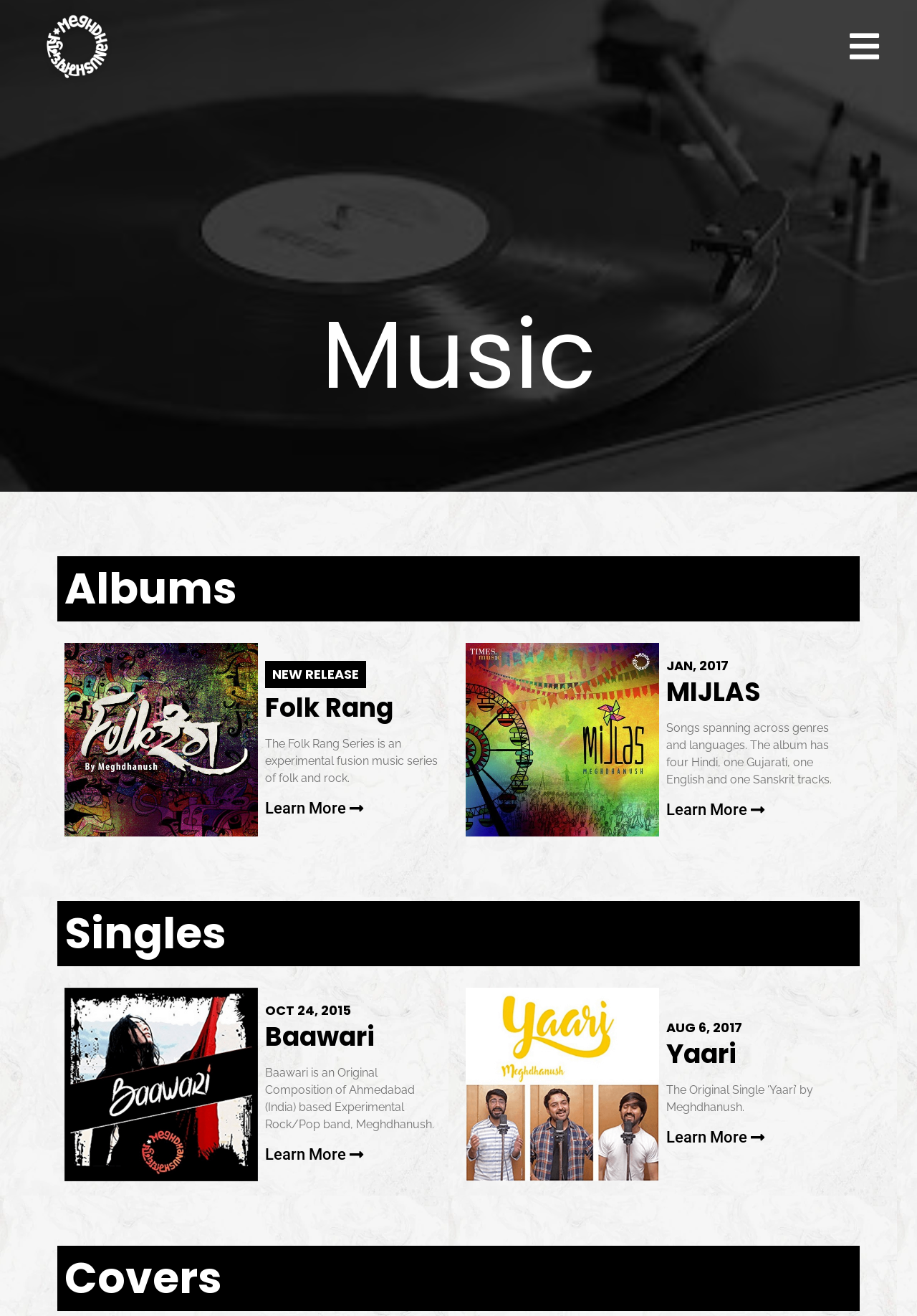Refer to the image and provide a thorough answer to this question:
What is the name of the original composition by Meghdhanush?

I found the answer by looking at the heading 'Baawari' which is accompanied by a description 'Baawari is an Original Composition of Ahmedabad (India) based Experimental Rock/Pop band, Meghdhanush.'